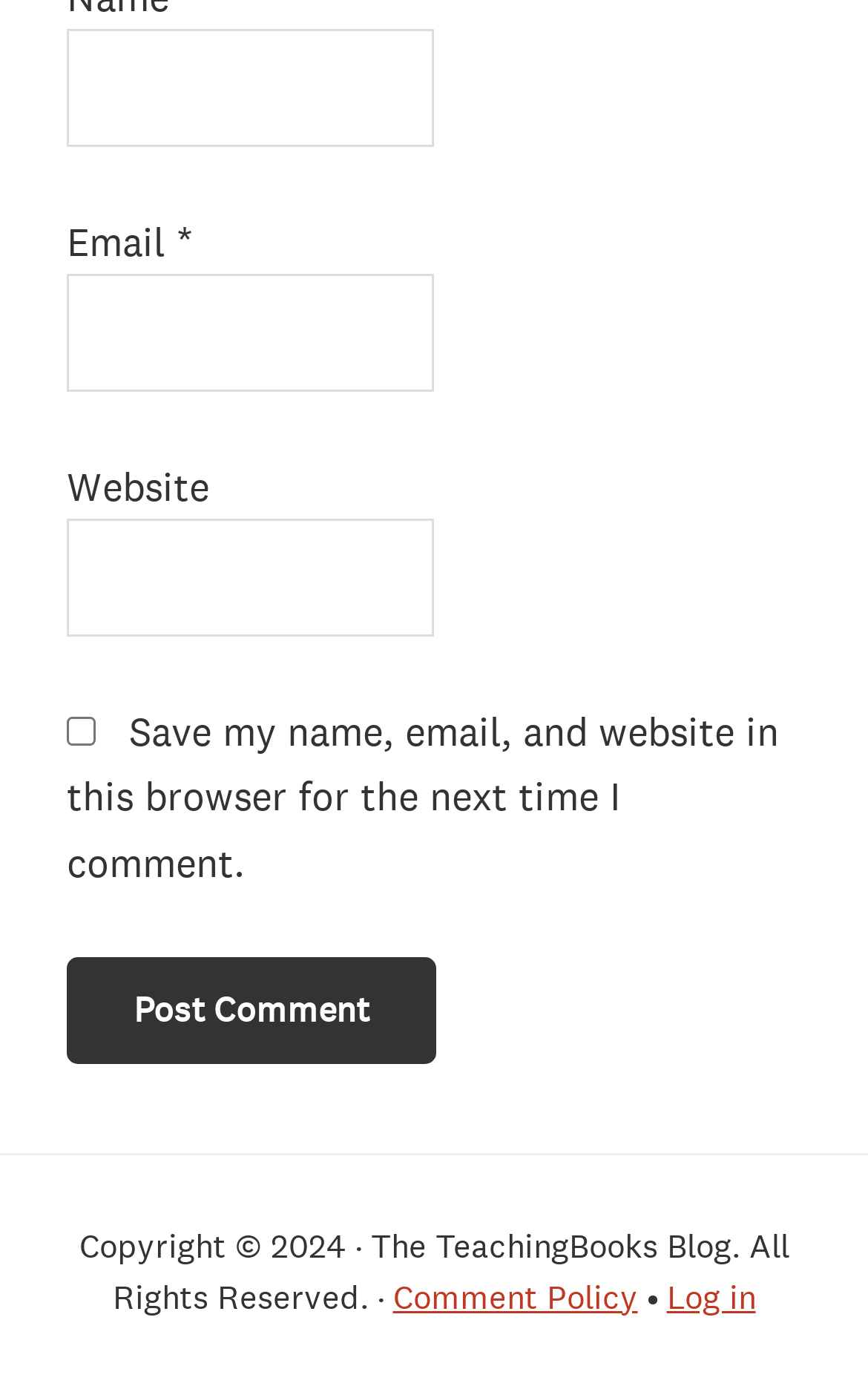What are the two links at the bottom of the webpage?
Answer with a single word or phrase by referring to the visual content.

Comment Policy and Log in